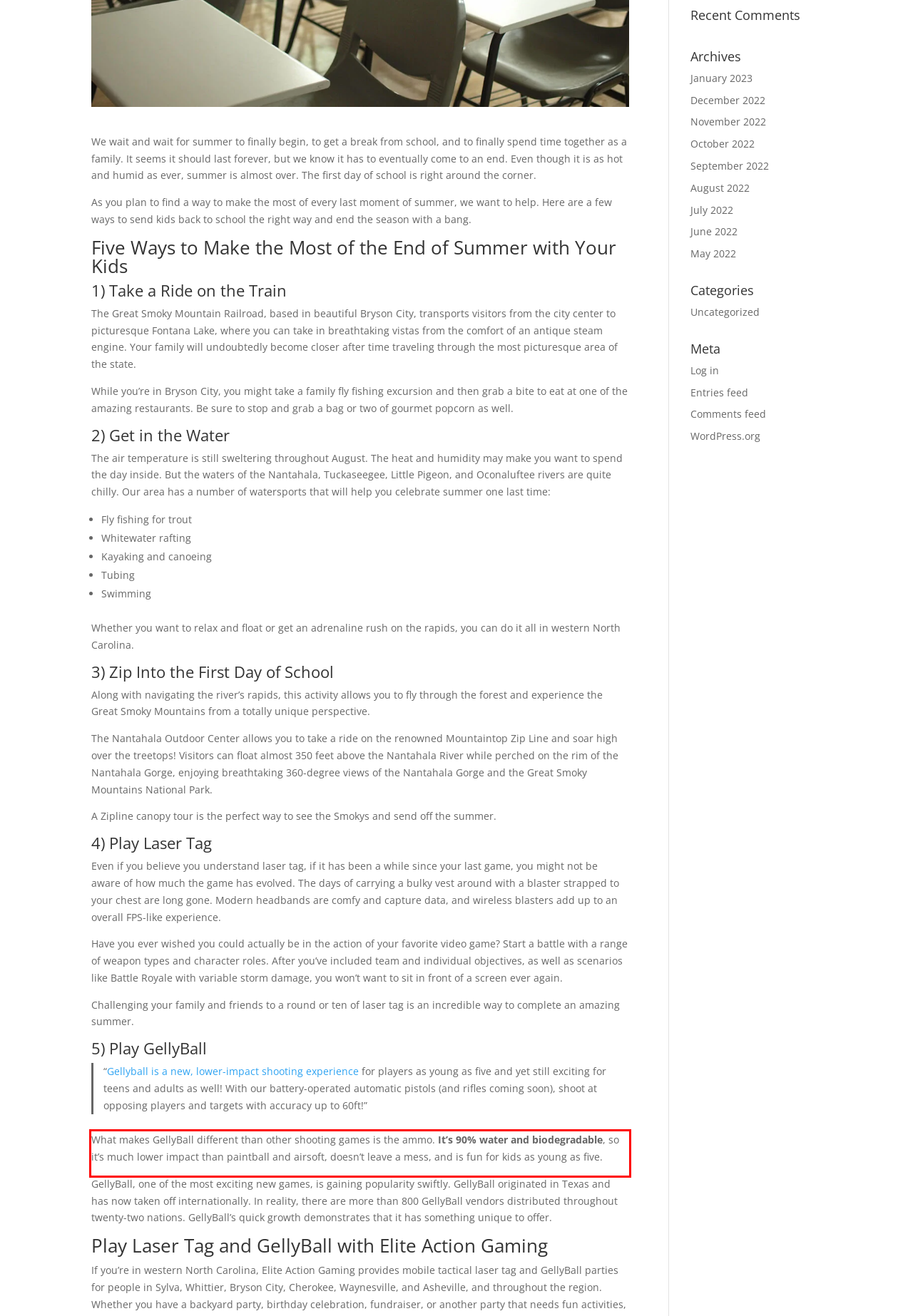Look at the provided screenshot of the webpage and perform OCR on the text within the red bounding box.

What makes GellyBall different than other shooting games is the ammo. It’s 90% water and biodegradable, so it’s much lower impact than paintball and airsoft, doesn’t leave a mess, and is fun for kids as young as five.